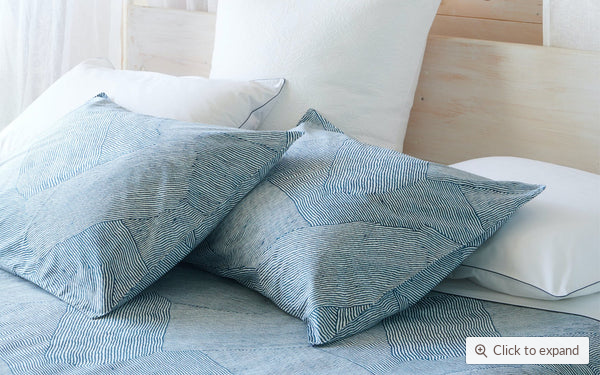With reference to the screenshot, provide a detailed response to the question below:
What is the texture of the bedspread?

The caption describes the bedspread as having a soft, textured quality, which suggests that it has a gentle and tactile feel to it.